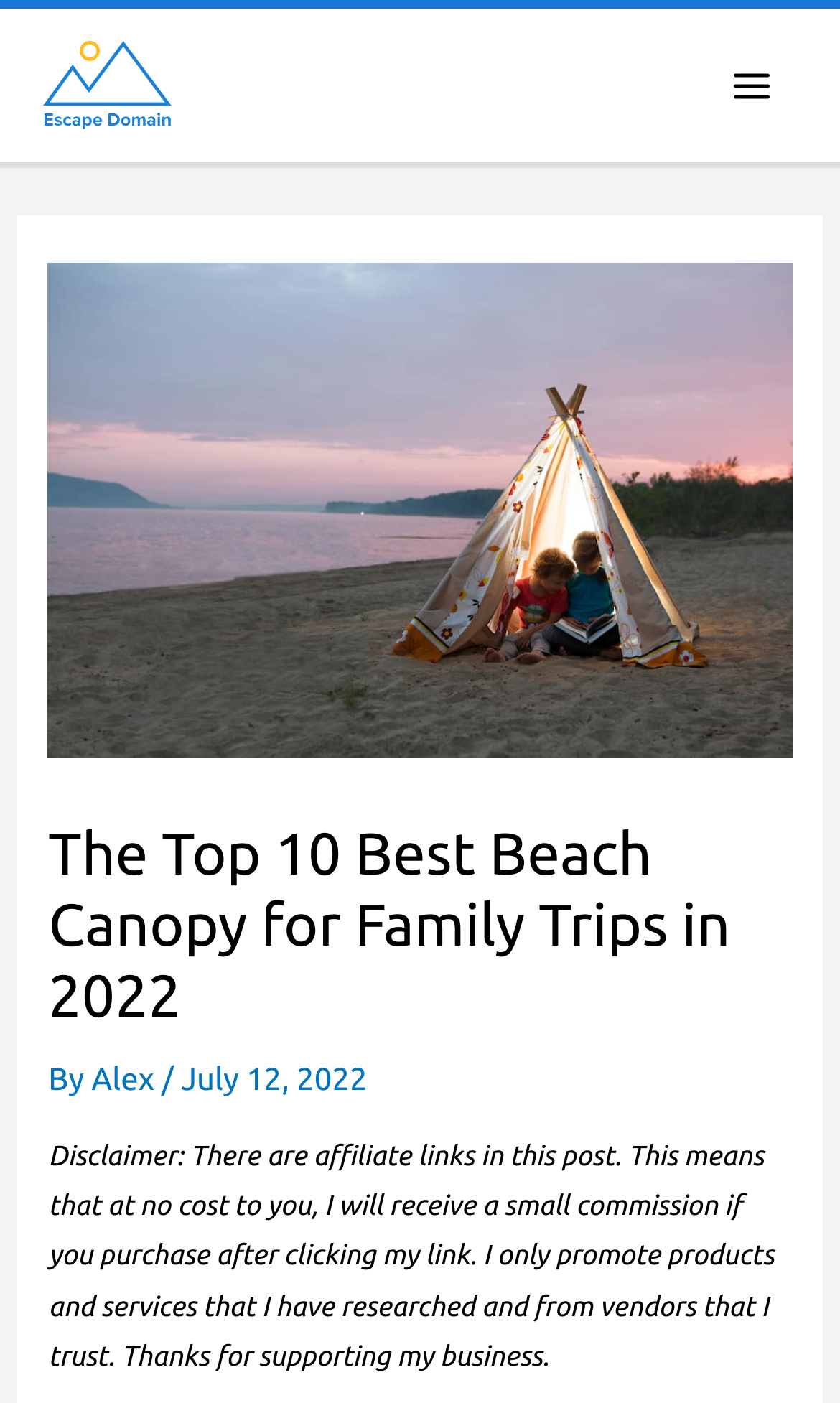What is the website's name?
Please give a well-detailed answer to the question.

I found the website's name by looking at the top-left corner of the webpage, where it says 'Escape Domain'.